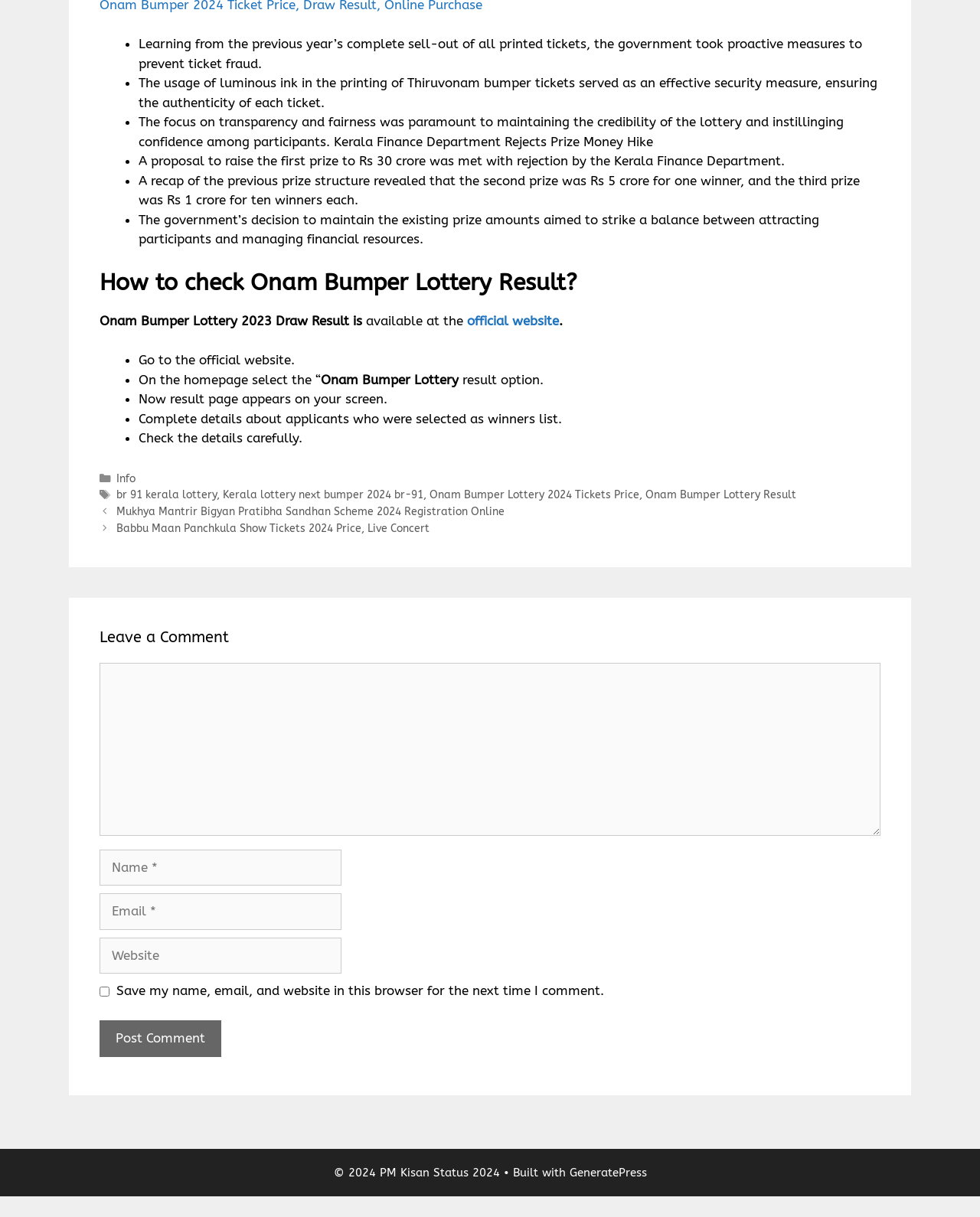Pinpoint the bounding box coordinates of the element you need to click to execute the following instruction: "Click the 'Post Comment' button". The bounding box should be represented by four float numbers between 0 and 1, in the format [left, top, right, bottom].

[0.102, 0.839, 0.226, 0.868]